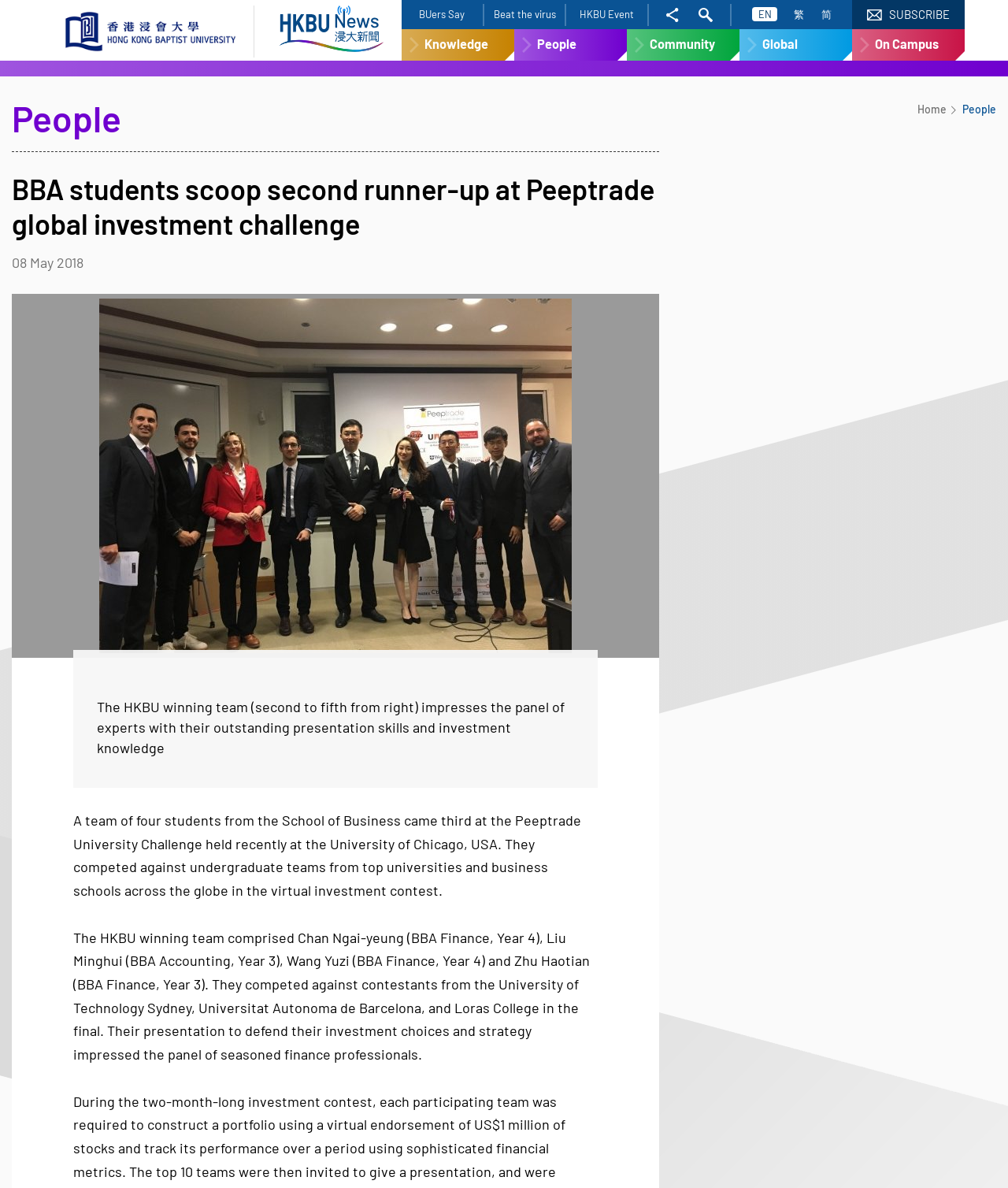Using the format (top-left x, top-left y, bottom-right x, bottom-right y), and given the element description, identify the bounding box coordinates within the screenshot: Beat the virus

[0.489, 0.006, 0.551, 0.017]